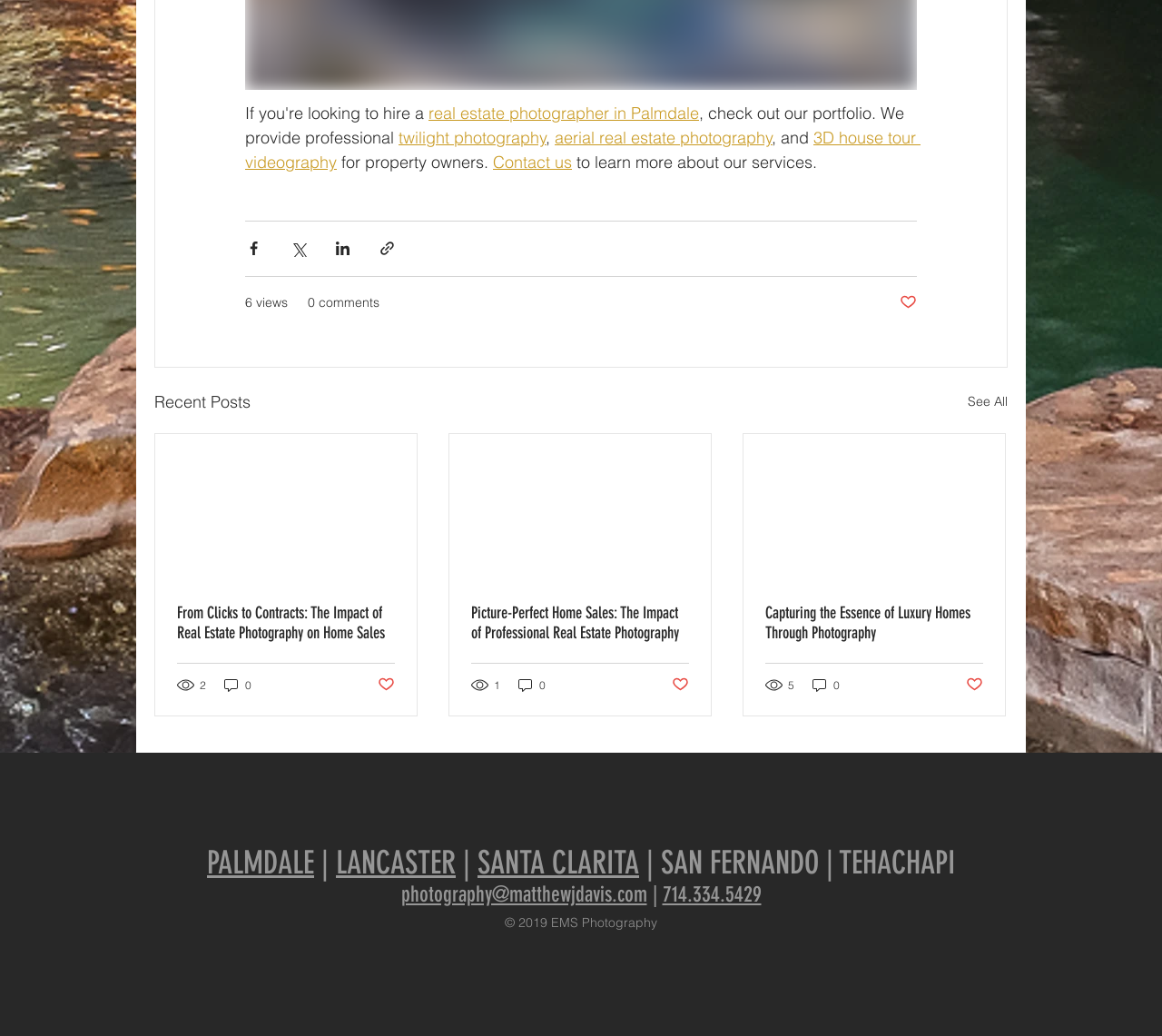What is the contact email address?
From the details in the image, provide a complete and detailed answer to the question.

The contact email address is provided at the bottom of the webpage, which is 'photography@matthewjdavis.com'.